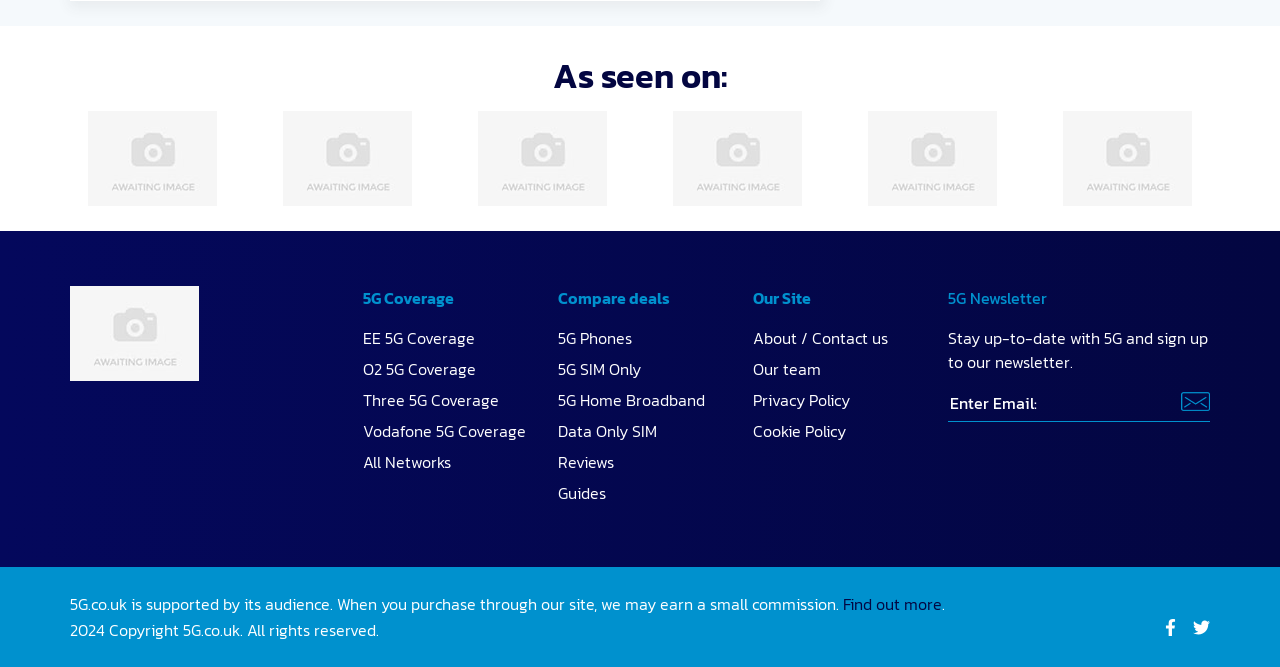Please specify the bounding box coordinates for the clickable region that will help you carry out the instruction: "Click on 5G Facebook Link".

[0.908, 0.927, 0.921, 0.963]